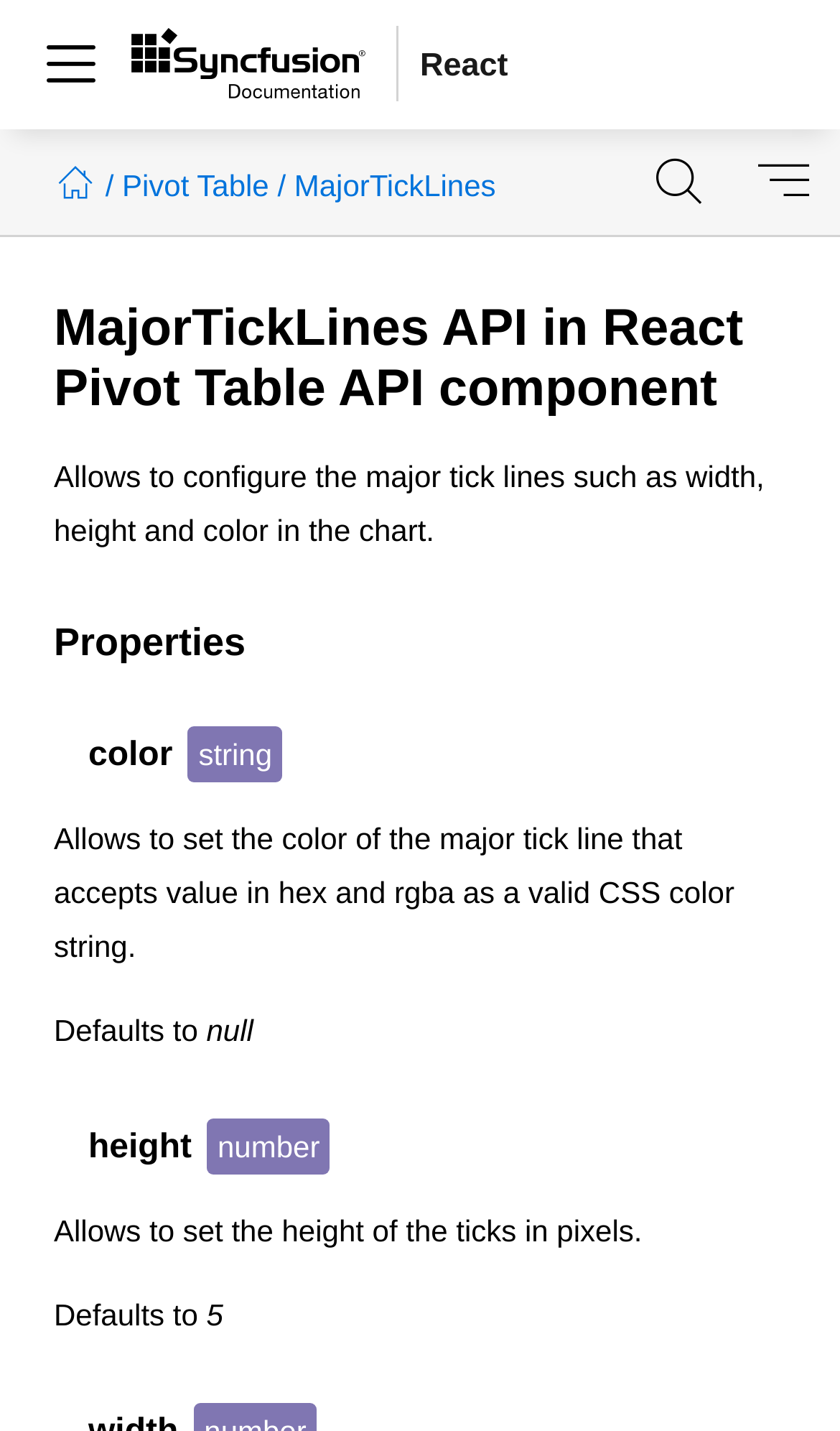Give a one-word or short phrase answer to the question: 
What is the default color of the major tick line?

null